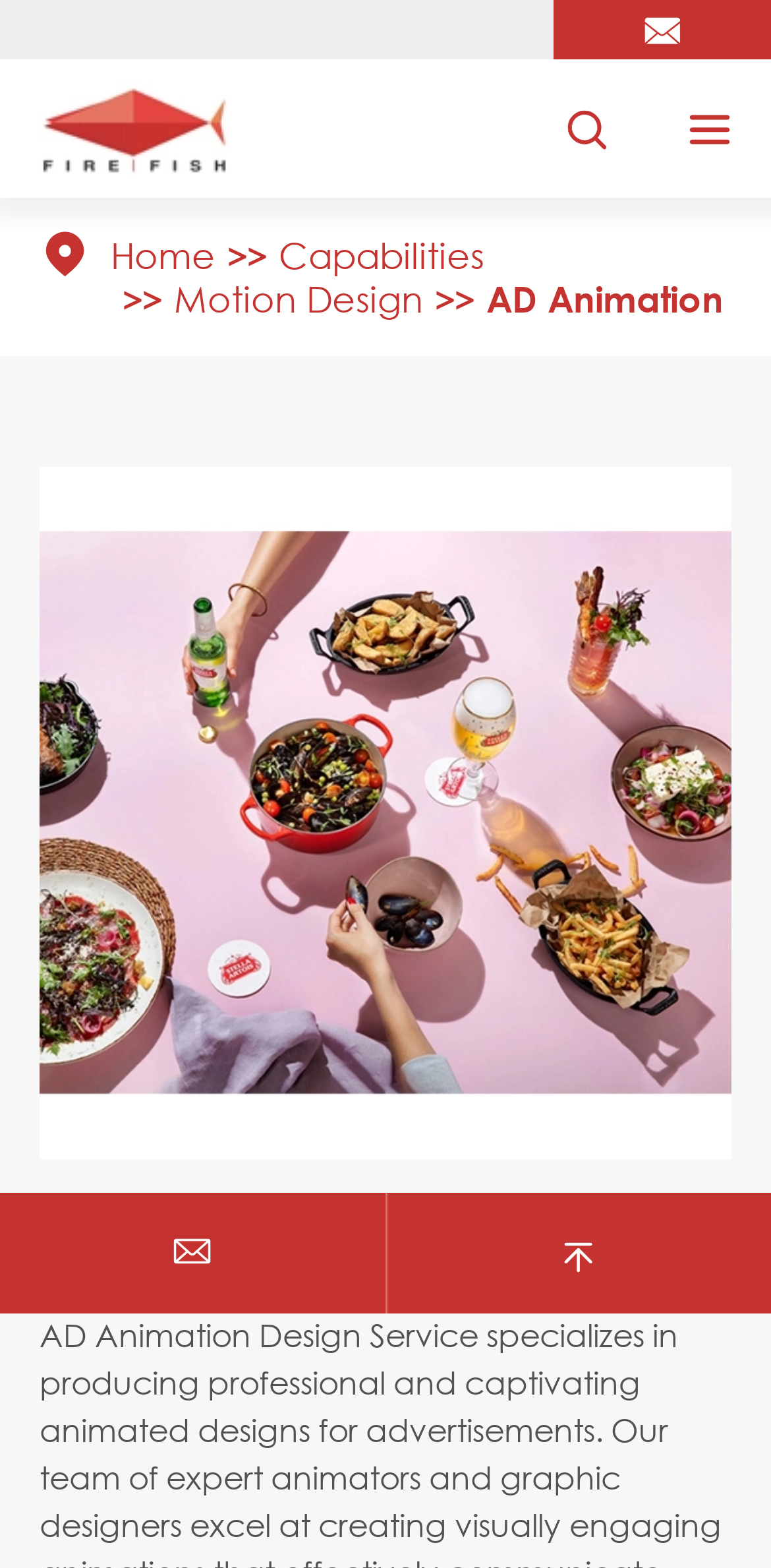Identify and generate the primary title of the webpage.

AD ANIMATION DESIGN